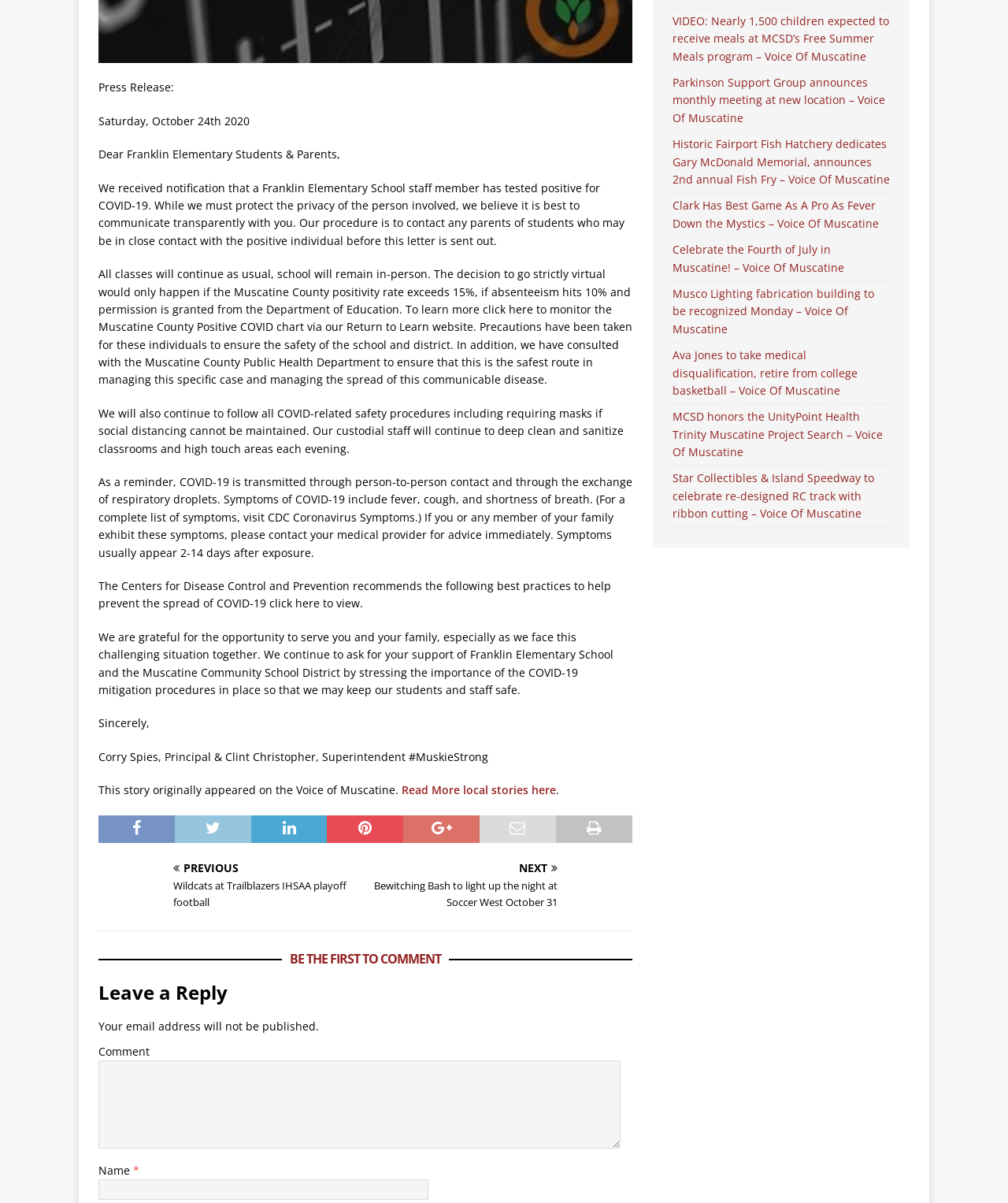Please provide a comprehensive response to the question below by analyzing the image: 
What is the purpose of the comment section?

I found the purpose of the comment section by reading the heading element with the text 'Leave a Reply' which has a bounding box coordinate of [0.098, 0.817, 0.627, 0.833].